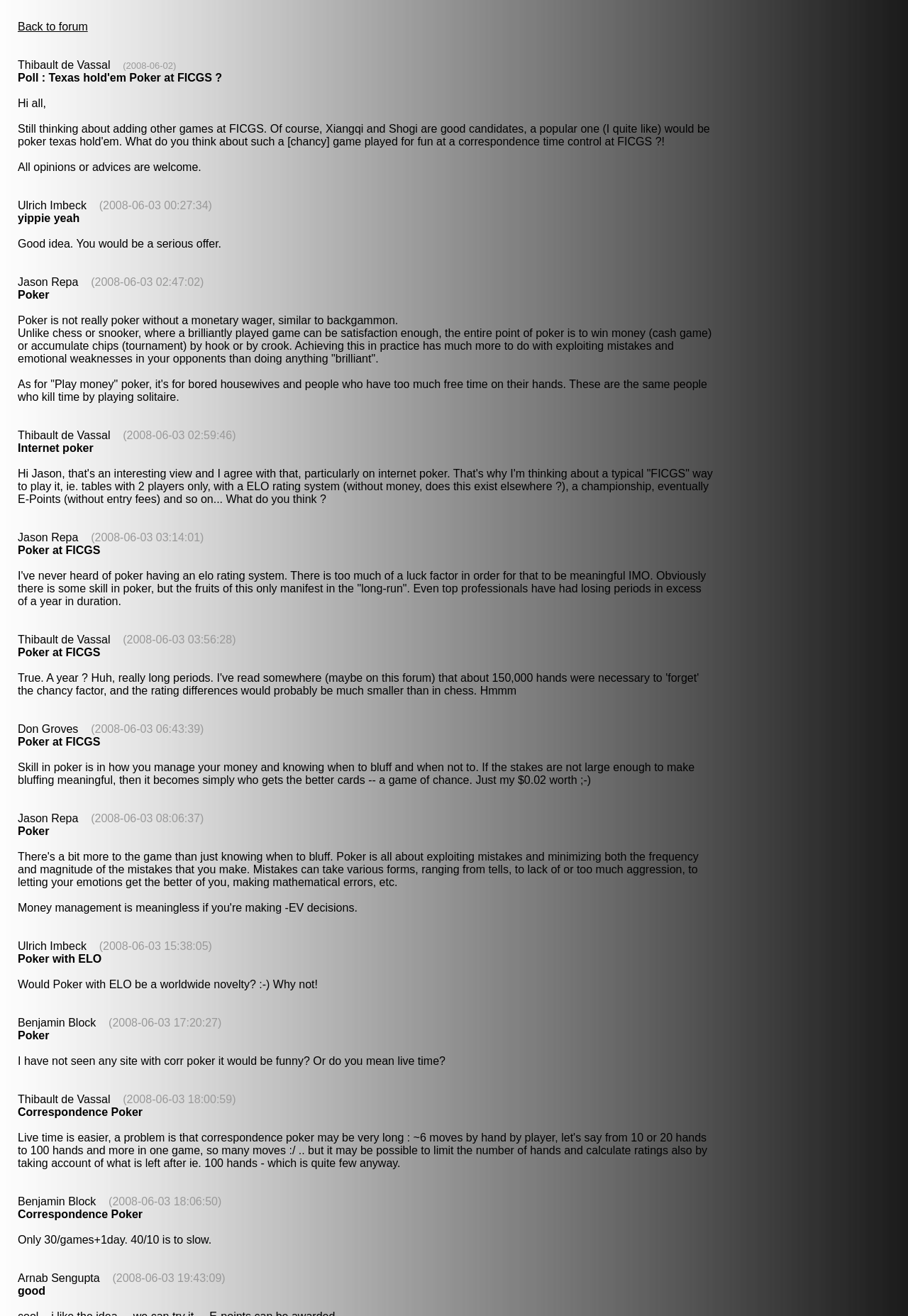Who is the author of the first post?
Analyze the image and deliver a detailed answer to the question.

I looked at the first post and found the author's name, which is 'Thibault de Vassal', indicated by the StaticText element.